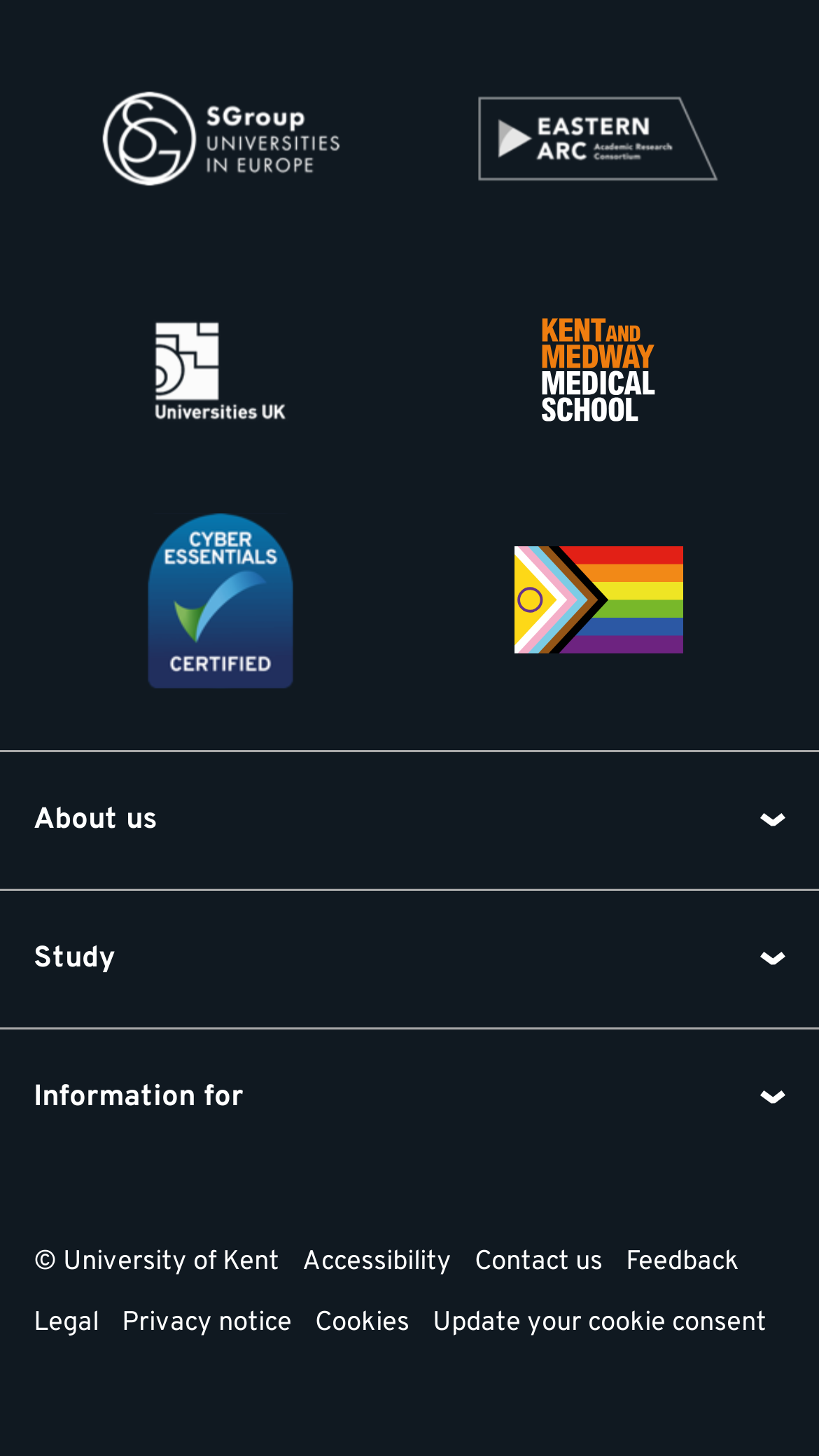Could you locate the bounding box coordinates for the section that should be clicked to accomplish this task: "Click on Accessibility".

[0.369, 0.847, 0.551, 0.889]